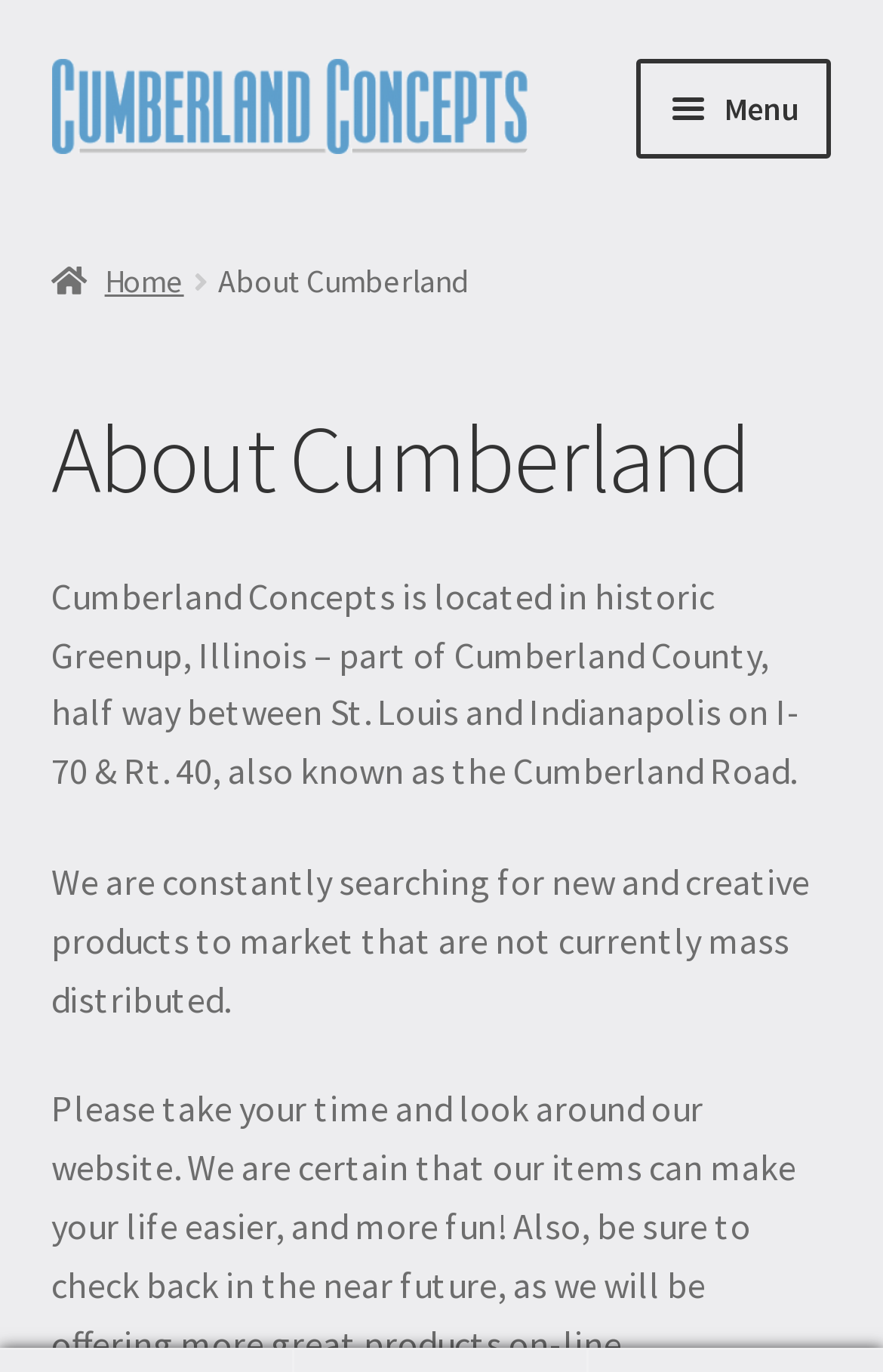Answer the question in one word or a short phrase:
What is encouraged on the webpage?

Taking time to look around